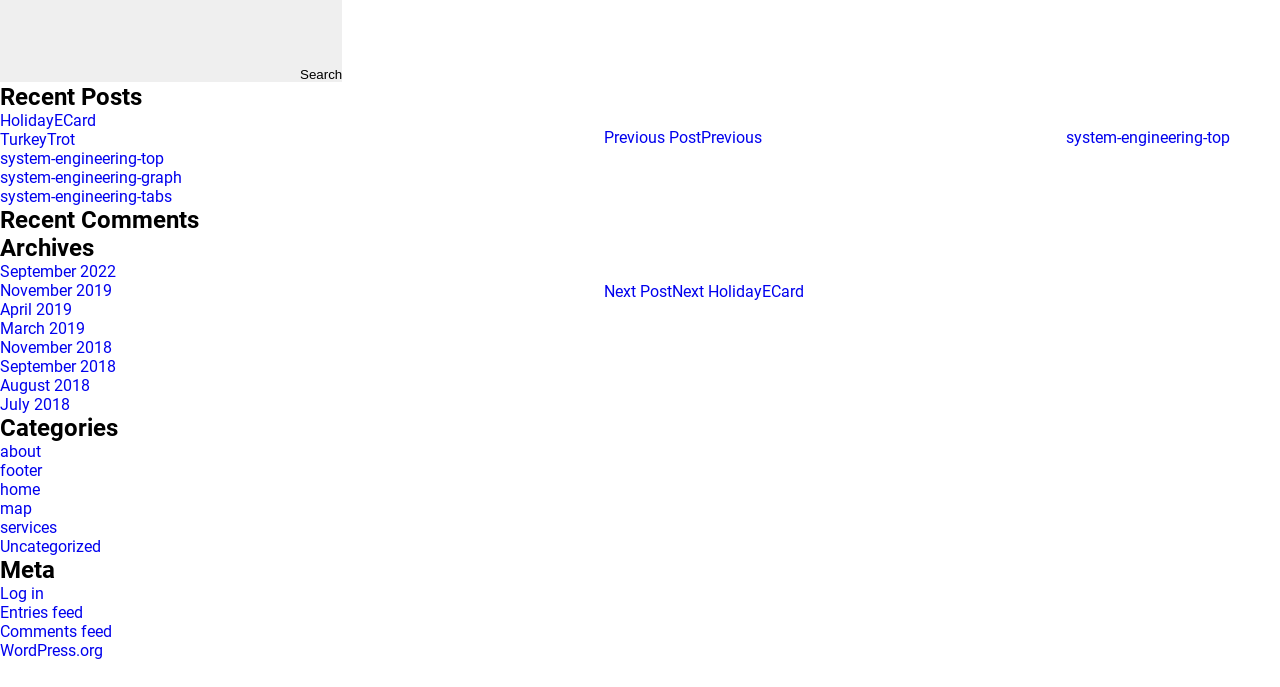Find the bounding box coordinates of the element's region that should be clicked in order to follow the given instruction: "Read the 'What are the benefits of using liquid over powder laundry detergents for individuals with sensitive skin?' heading". The coordinates should consist of four float numbers between 0 and 1, i.e., [left, top, right, bottom].

None